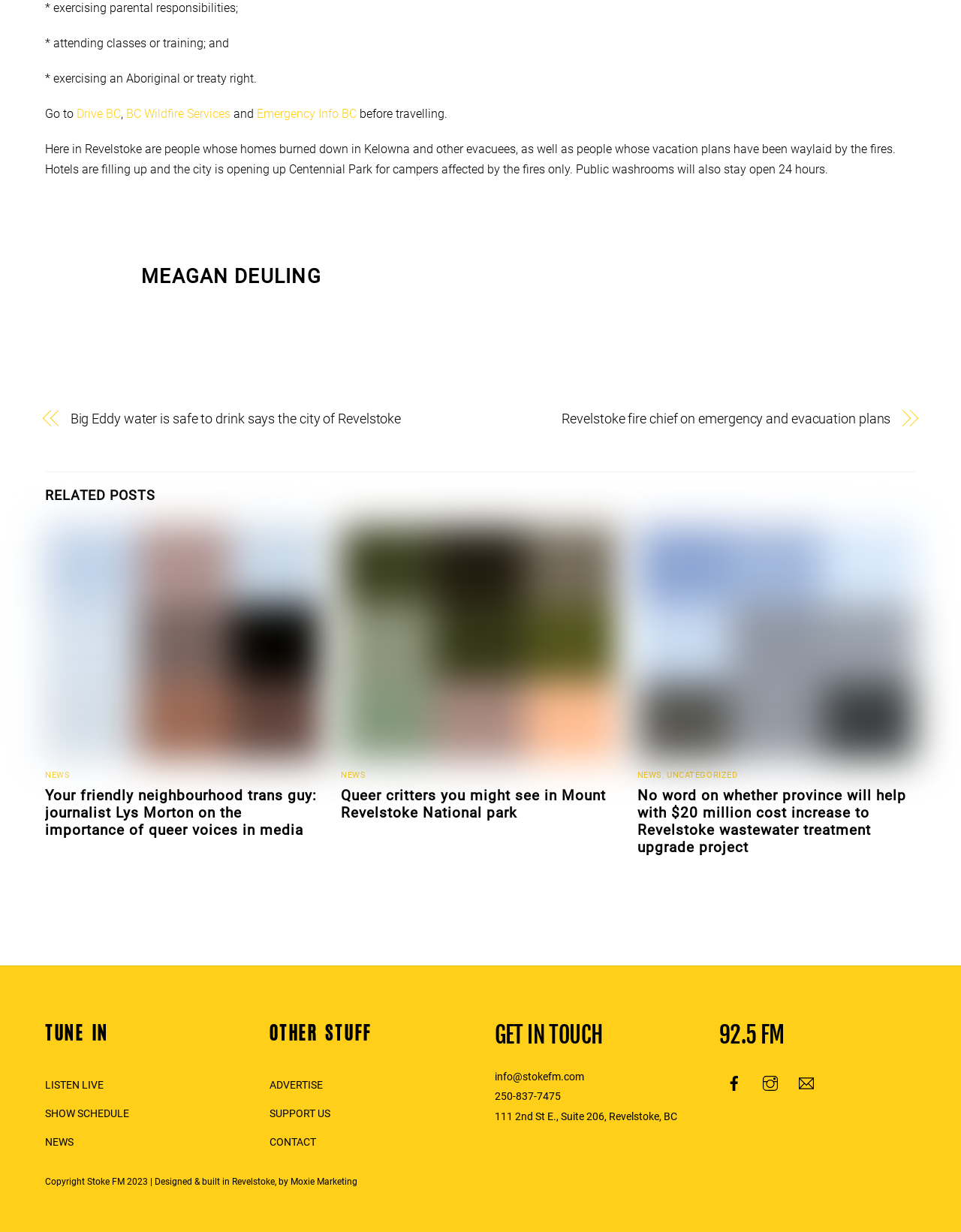What is the name of the city where hotels are filling up?
Can you offer a detailed and complete answer to this question?

According to the text, 'Here in Revelstoke are people whose homes burned down in Kelowna and other evacuees, as well as people whose vacation plans have been waylaid by the fires. Hotels are filling up and the city is opening up Centennial Park for campers affected by the fires only.' This indicates that the city where hotels are filling up is Revelstoke.